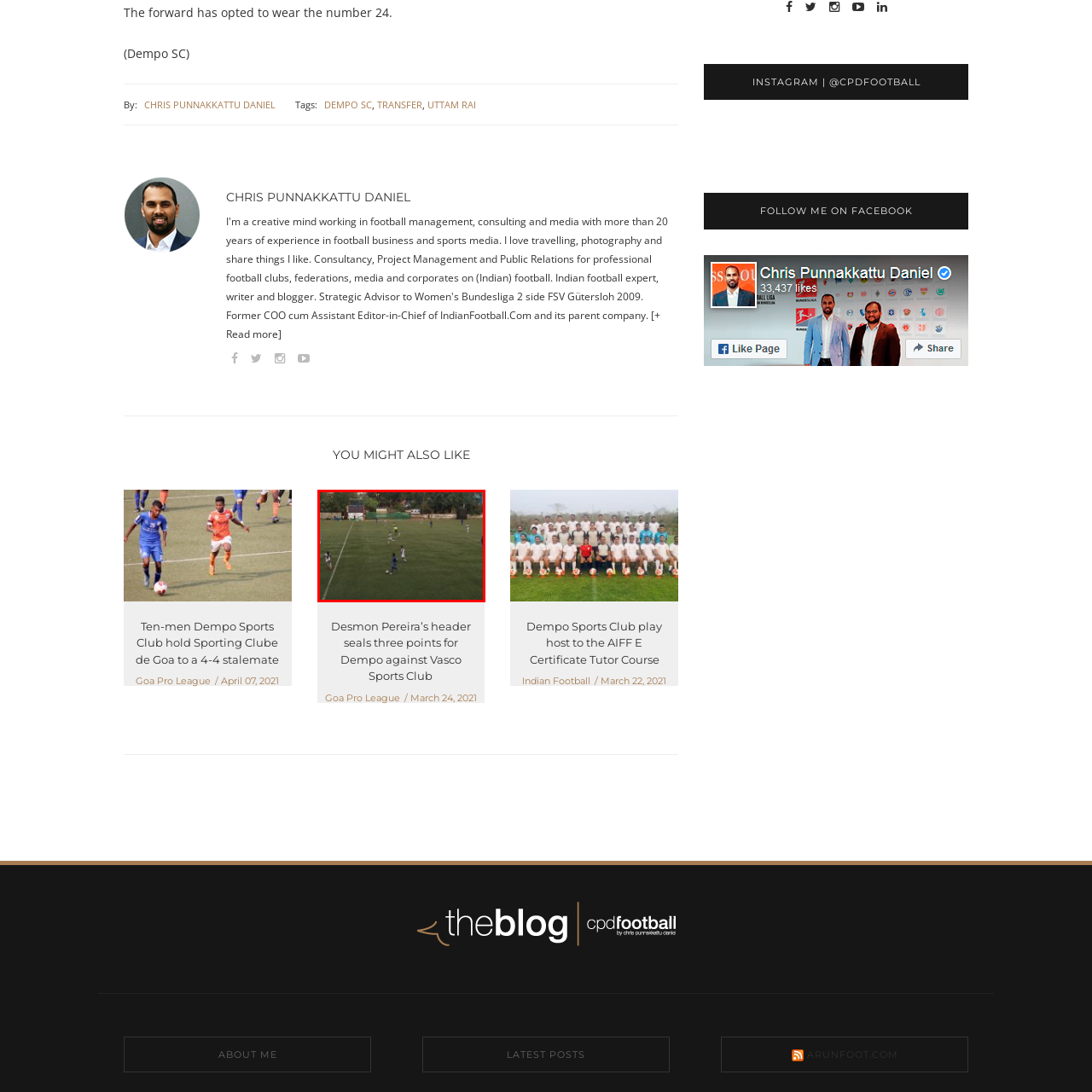Describe meticulously the scene encapsulated by the red boundary in the image.

The image captures an on-field moment from a Goa Professional League match between Dempo SC and Vasco SC. Players are engaged in dynamic gameplay on a well-maintained grass pitch. The scene shows a player in a blue kit maneuvering the ball, with teammates and opponents in the background, amidst a lush green landscape. The vibrant atmosphere is enriched by the presence of spectators and the surrounding football infrastructure, reflecting the competitive spirit of the local football scene. The match emphasizes the intense rivalry and dedication characteristic of teams in Indian football.